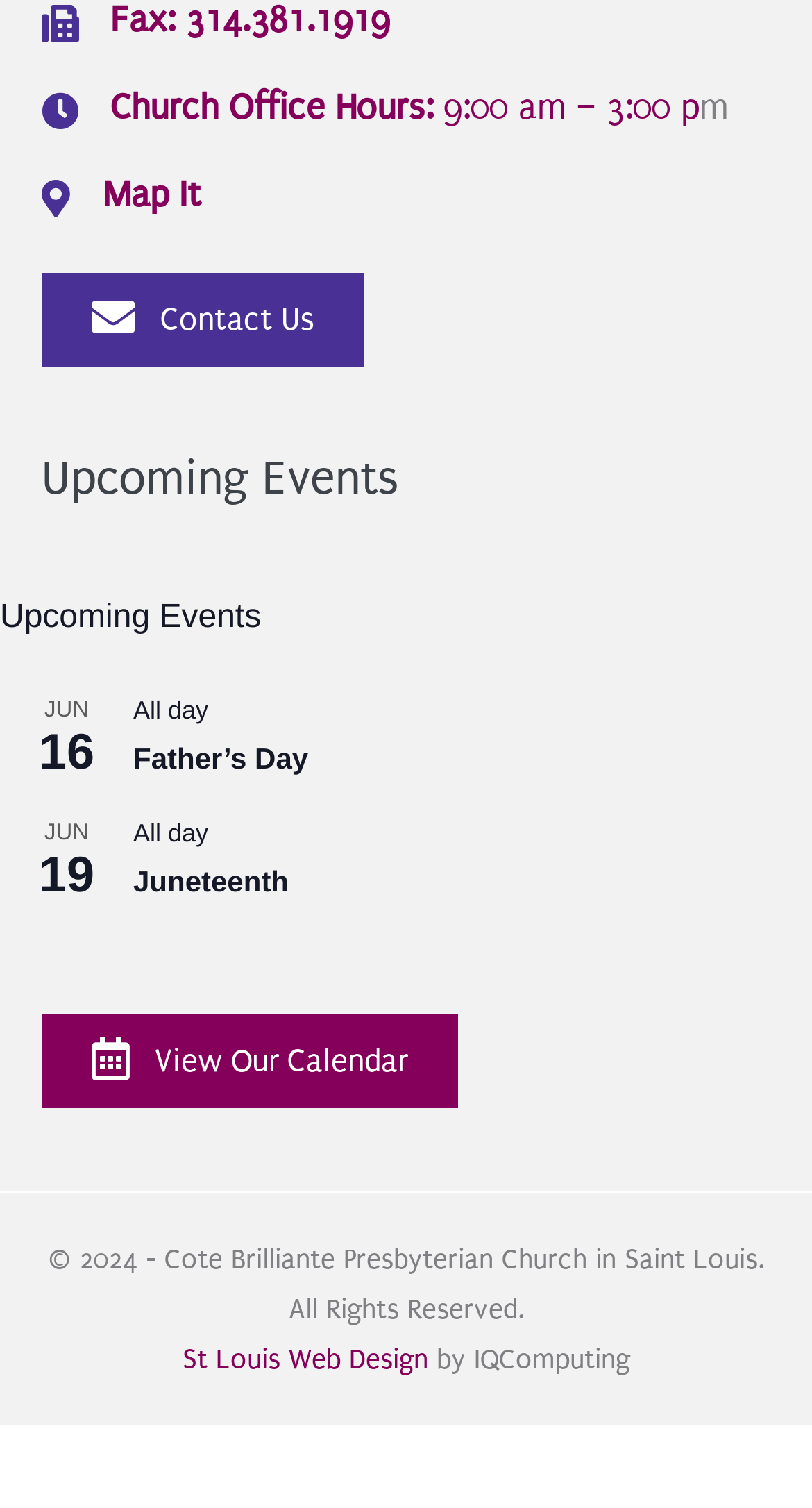Examine the image and give a thorough answer to the following question:
What is the link to view the full calendar?

The link to view the full calendar can be found in the link element with the text 'View Our Calendar' at the middle of the webpage.